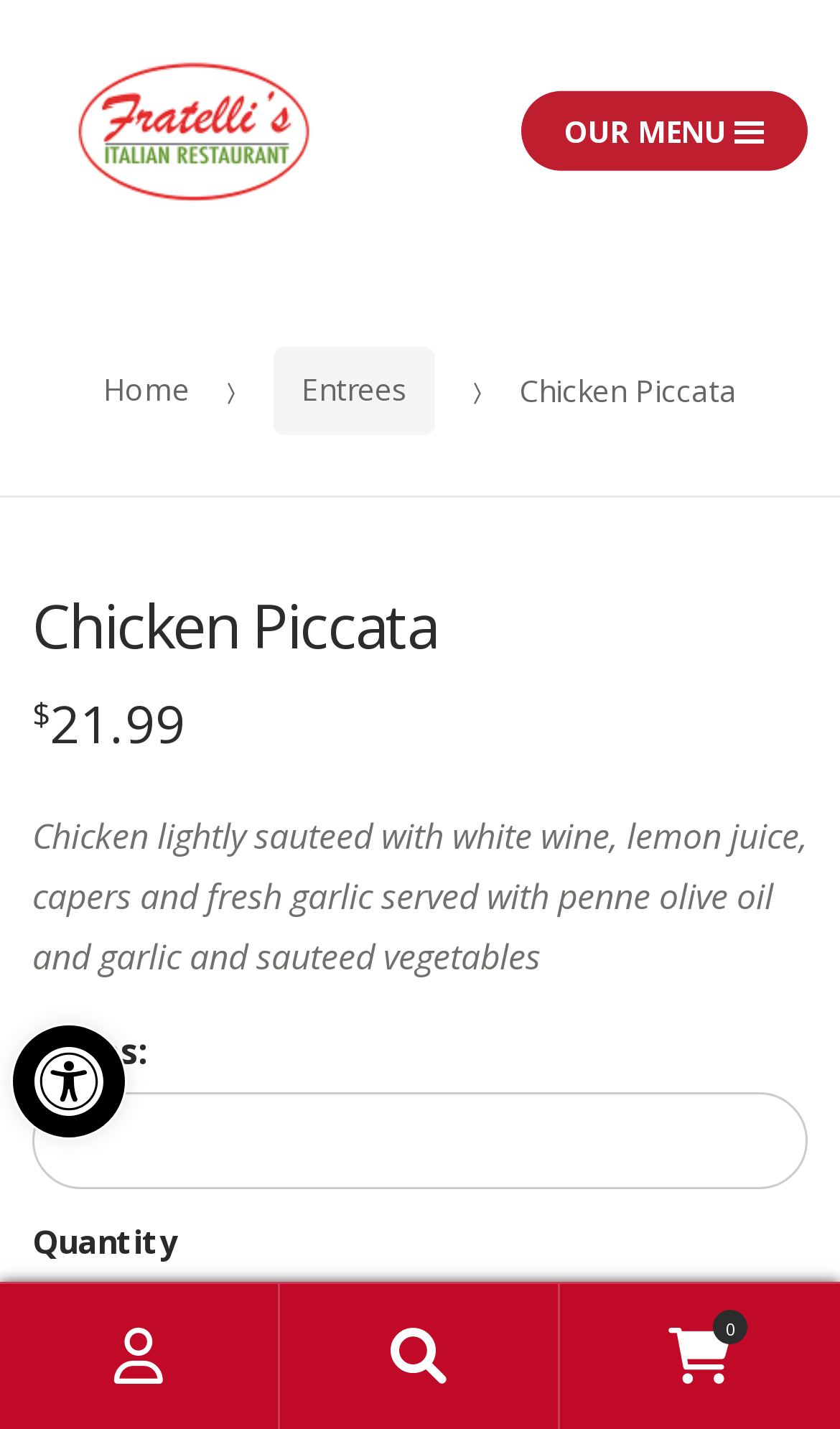Can you pinpoint the bounding box coordinates for the clickable element required for this instruction: "View menu"? The coordinates should be four float numbers between 0 and 1, i.e., [left, top, right, bottom].

[0.621, 0.064, 0.962, 0.12]